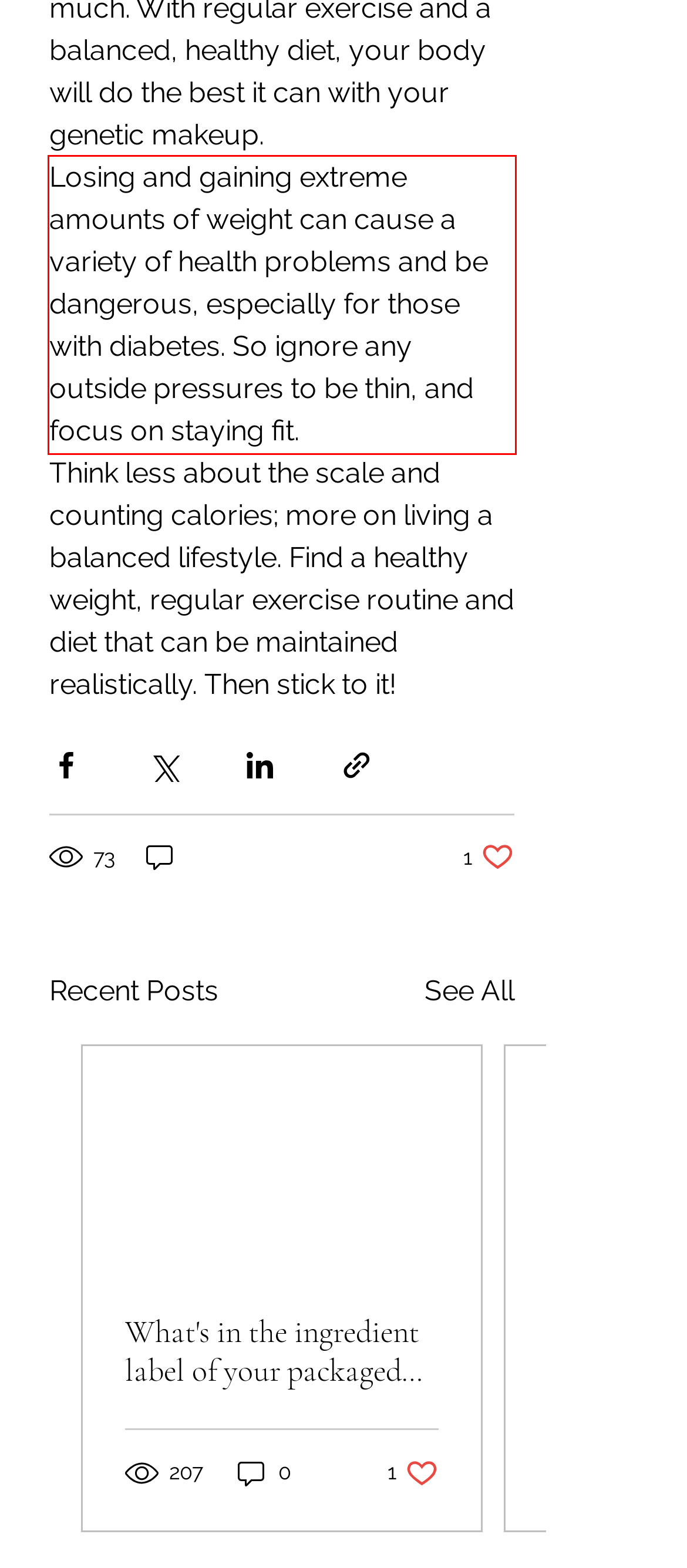There is a screenshot of a webpage with a red bounding box around a UI element. Please use OCR to extract the text within the red bounding box.

Losing and gaining extreme amounts of weight can cause a variety of health problems and be dangerous, especially for those with diabetes. So ignore any outside pressures to be thin, and focus on staying fit.